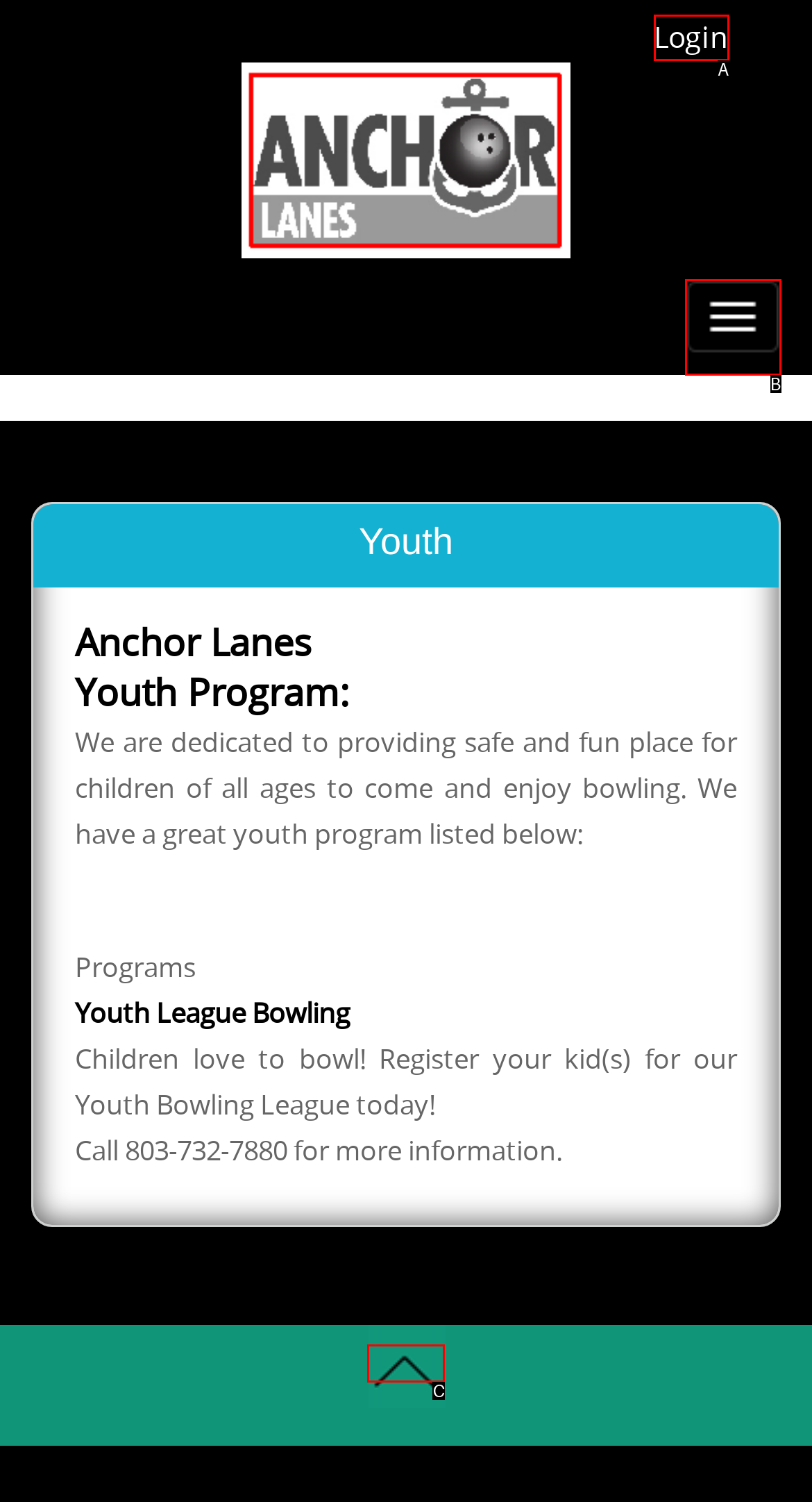Given the description: Menu, identify the matching HTML element. Provide the letter of the correct option.

B